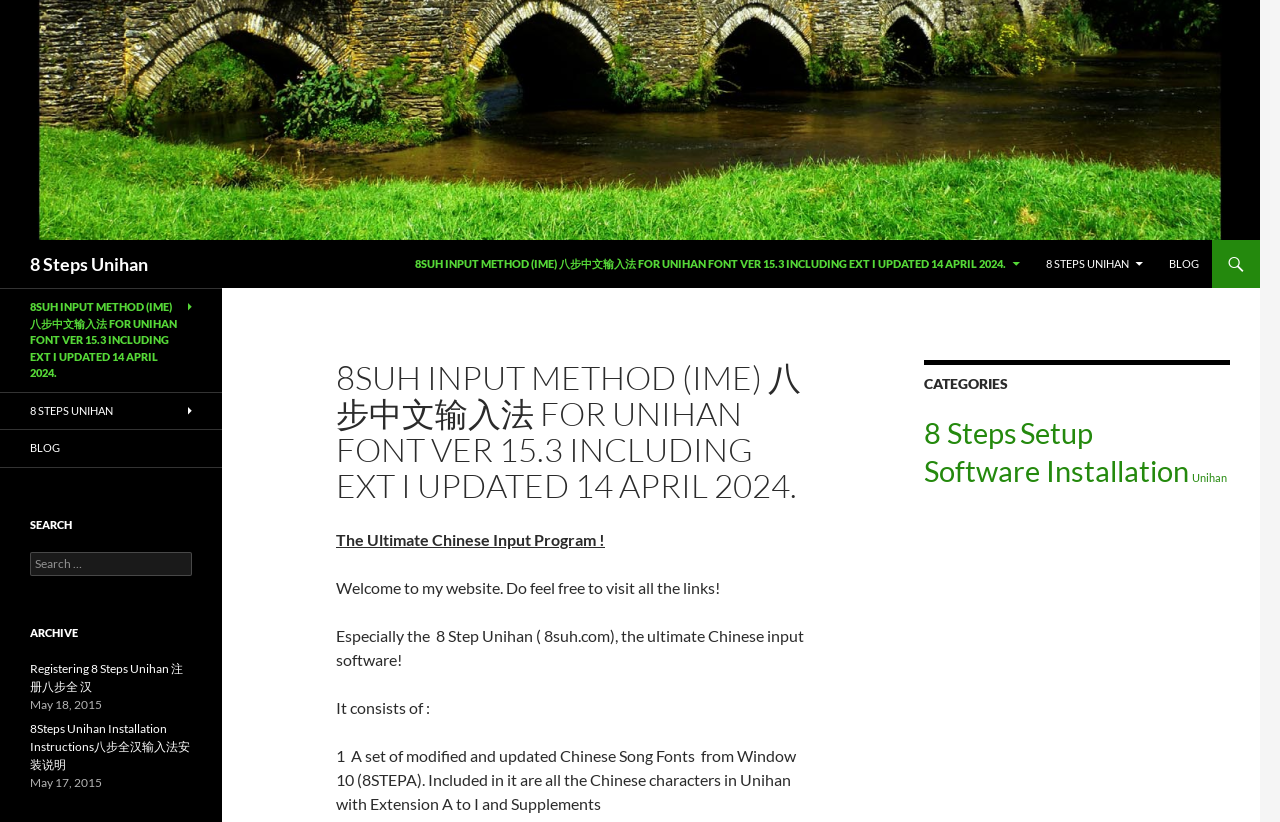Please provide the bounding box coordinates for the element that needs to be clicked to perform the following instruction: "Visit the blog". The coordinates should be given as four float numbers between 0 and 1, i.e., [left, top, right, bottom].

[0.904, 0.292, 0.946, 0.35]